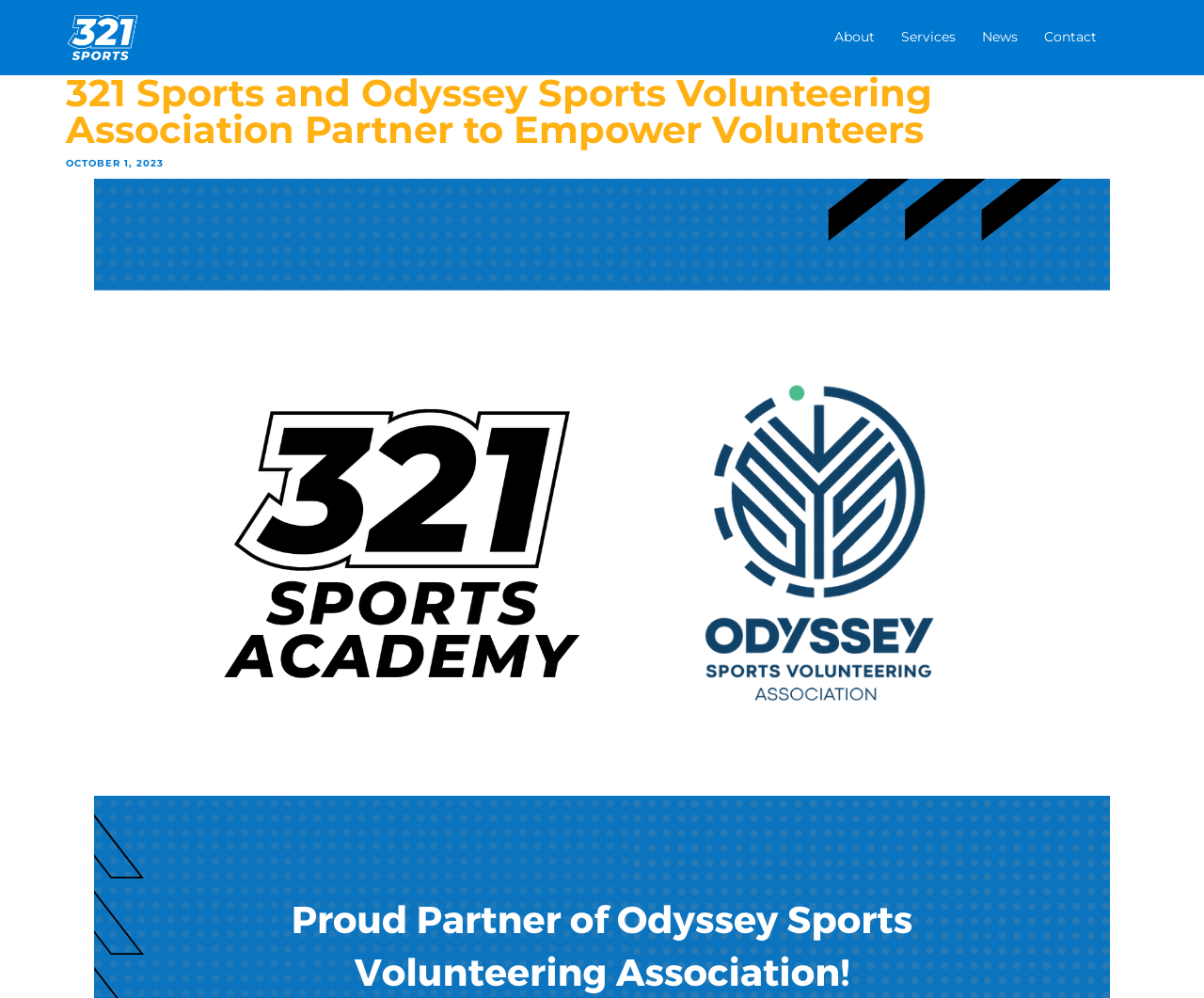Bounding box coordinates should be provided in the format (top-left x, top-left y, bottom-right x, bottom-right y) with all values between 0 and 1. Identify the bounding box for this UI element: Contact

[0.867, 0.029, 0.911, 0.046]